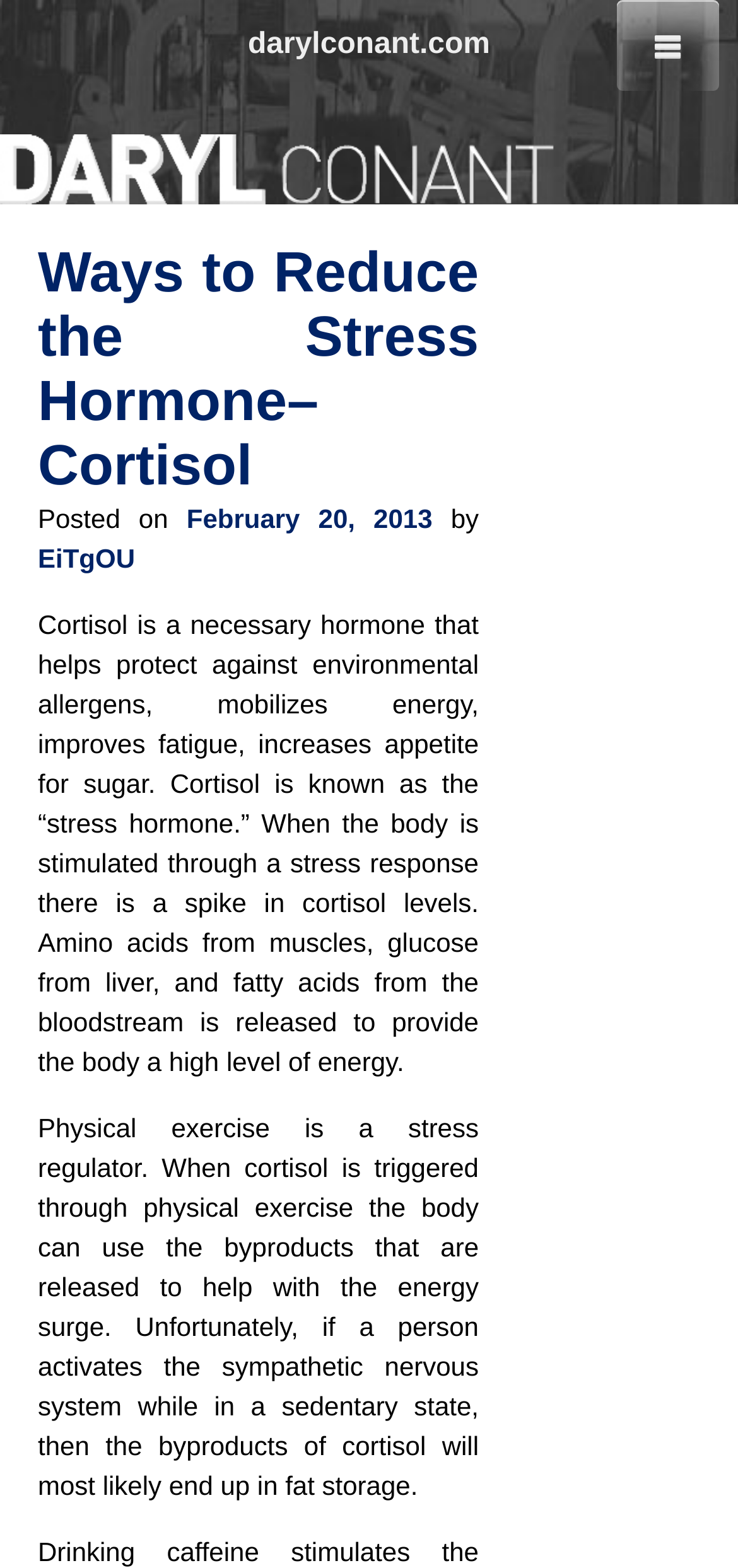Based on the element description, predict the bounding box coordinates (top-left x, top-left y, bottom-right x, bottom-right y) for the UI element in the screenshot: EiTgOU

[0.051, 0.346, 0.183, 0.366]